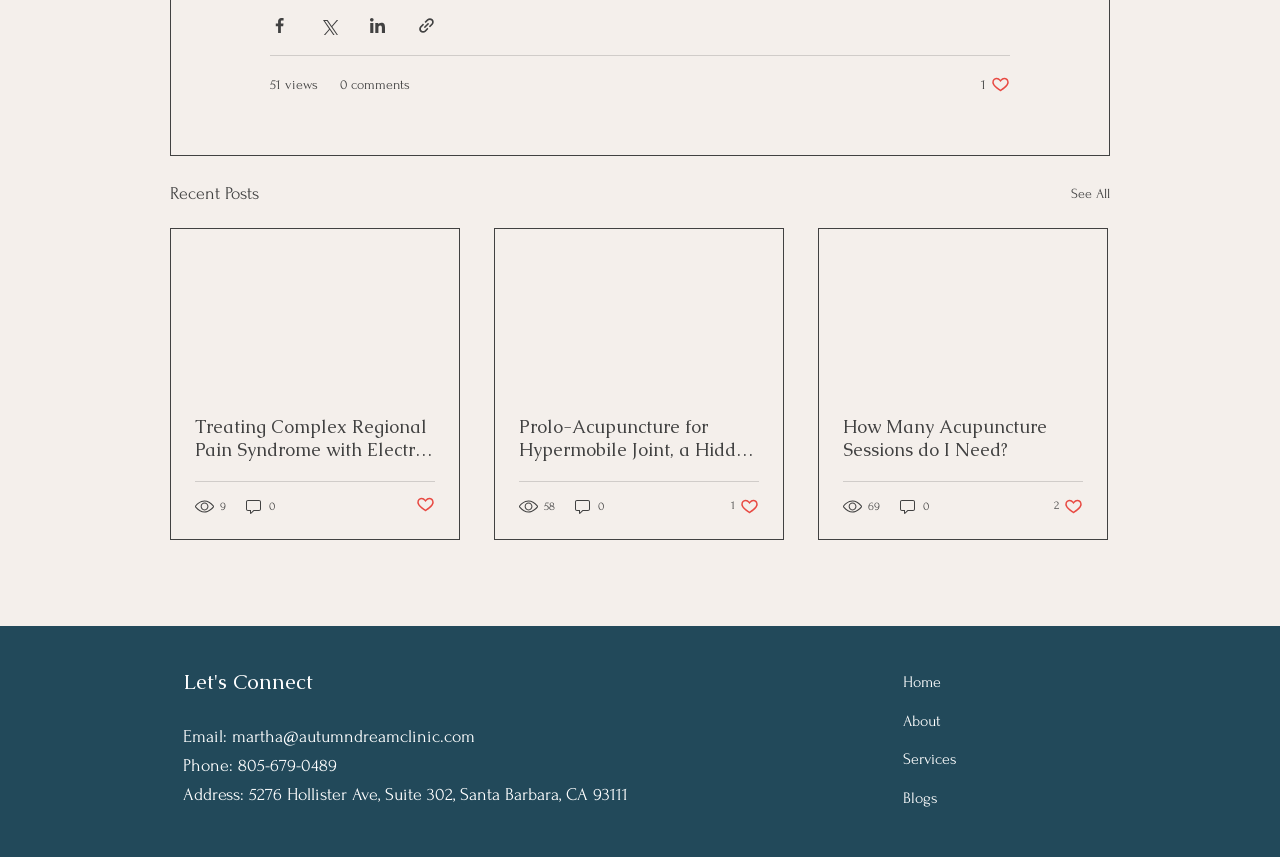Highlight the bounding box coordinates of the region I should click on to meet the following instruction: "Share via Facebook".

[0.211, 0.019, 0.226, 0.041]